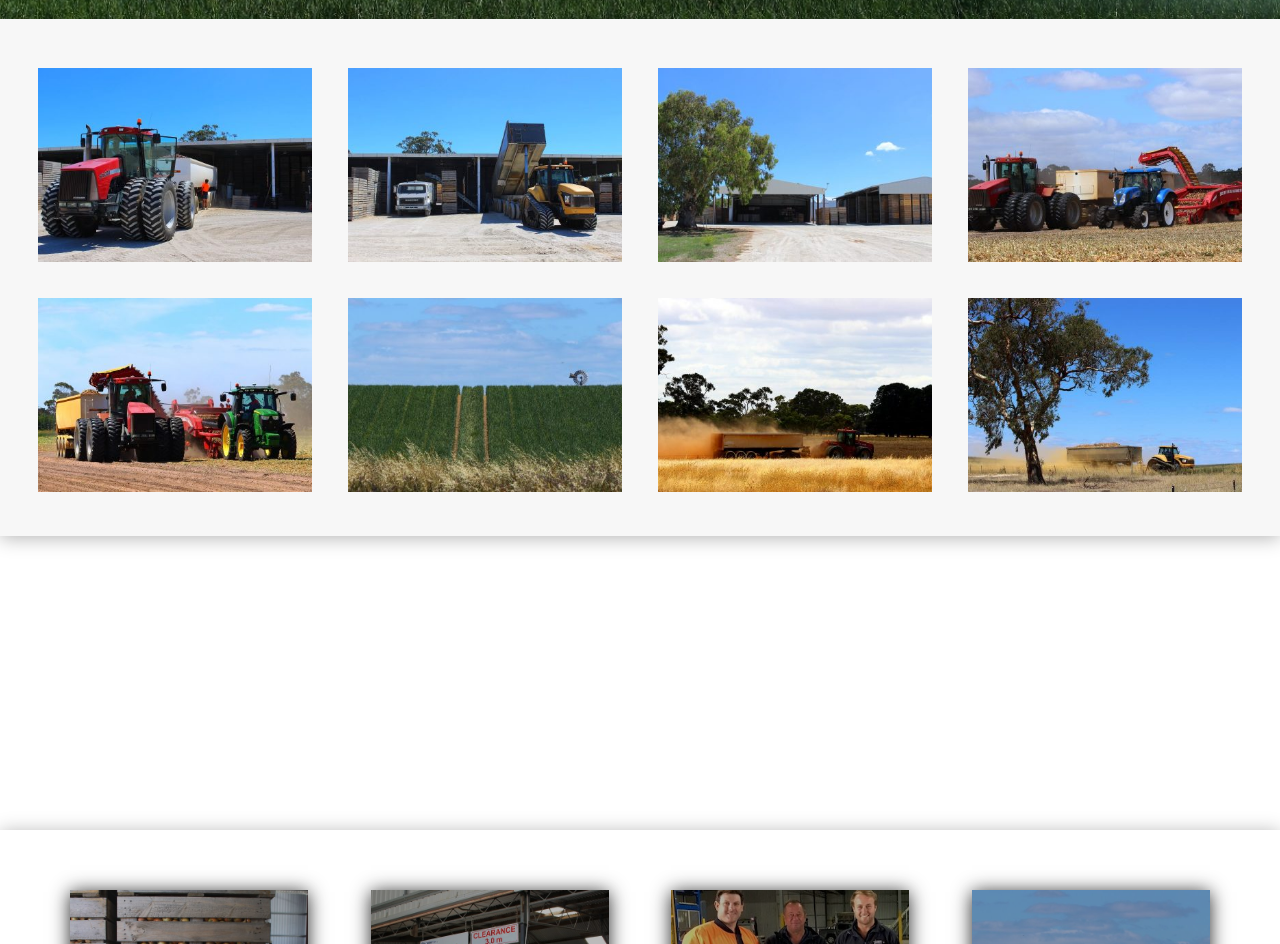Determine the bounding box coordinates for the area you should click to complete the following instruction: "Click the first icon".

[0.03, 0.262, 0.244, 0.282]